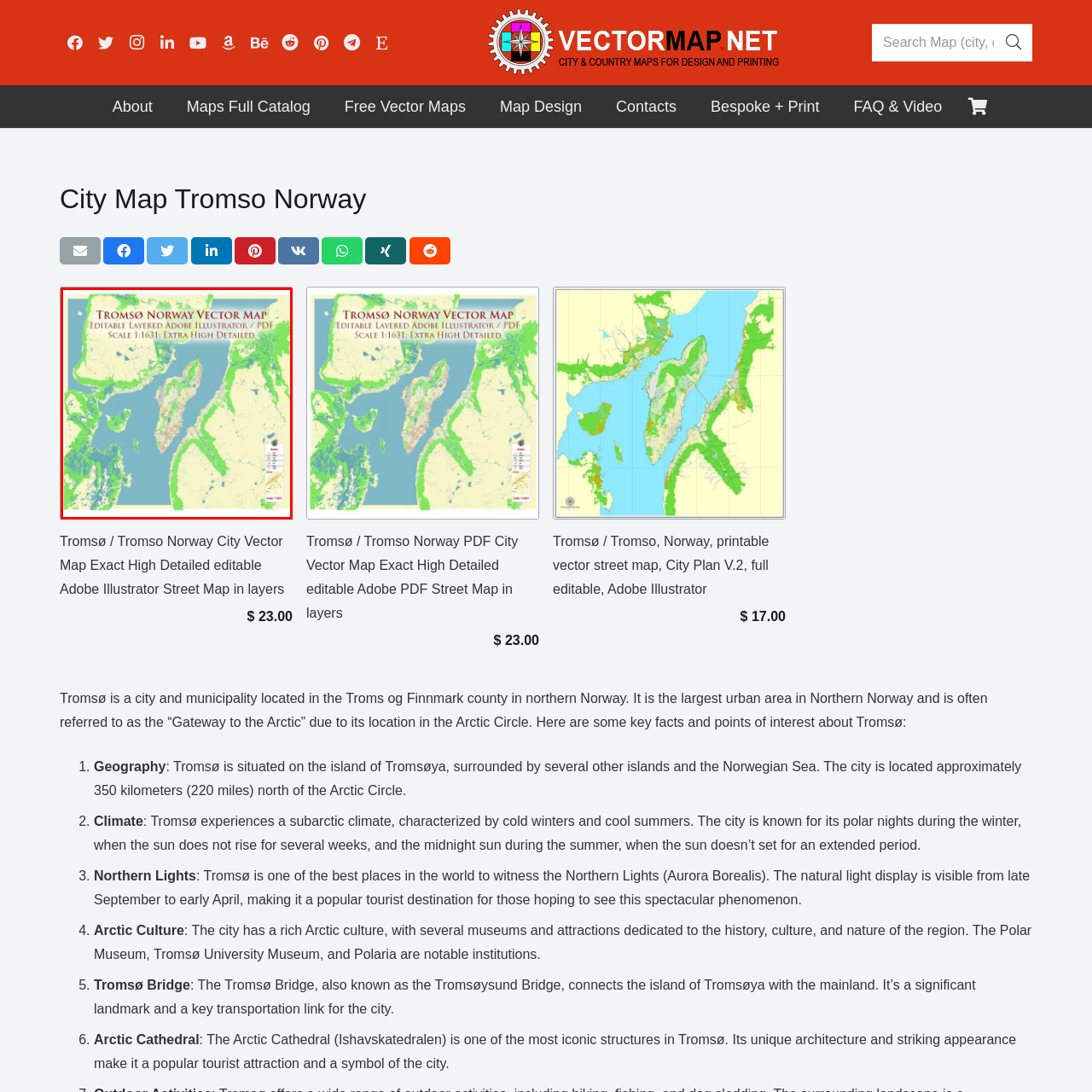Explain in detail what is happening in the image enclosed by the red border.

This image displays a highly detailed vector map of Tromsø, Norway, showcasing its geographical features in an editable format. The map includes annotations indicating it is available in both Adobe Illustrator and PDF formats. The scale is set at 1:16,331, emphasizing the level of detail available for users who might be interested in navigation, urban planning, or geographical studies. Key features of the map are highlighted in vibrant colors, depicting various terrains and significant landmarks, making it a useful resource for both tourists and locals alike. The design allows for easy editing and customization, ideal for professionals needing a precise representational tool for Tromsø's intricate layout.